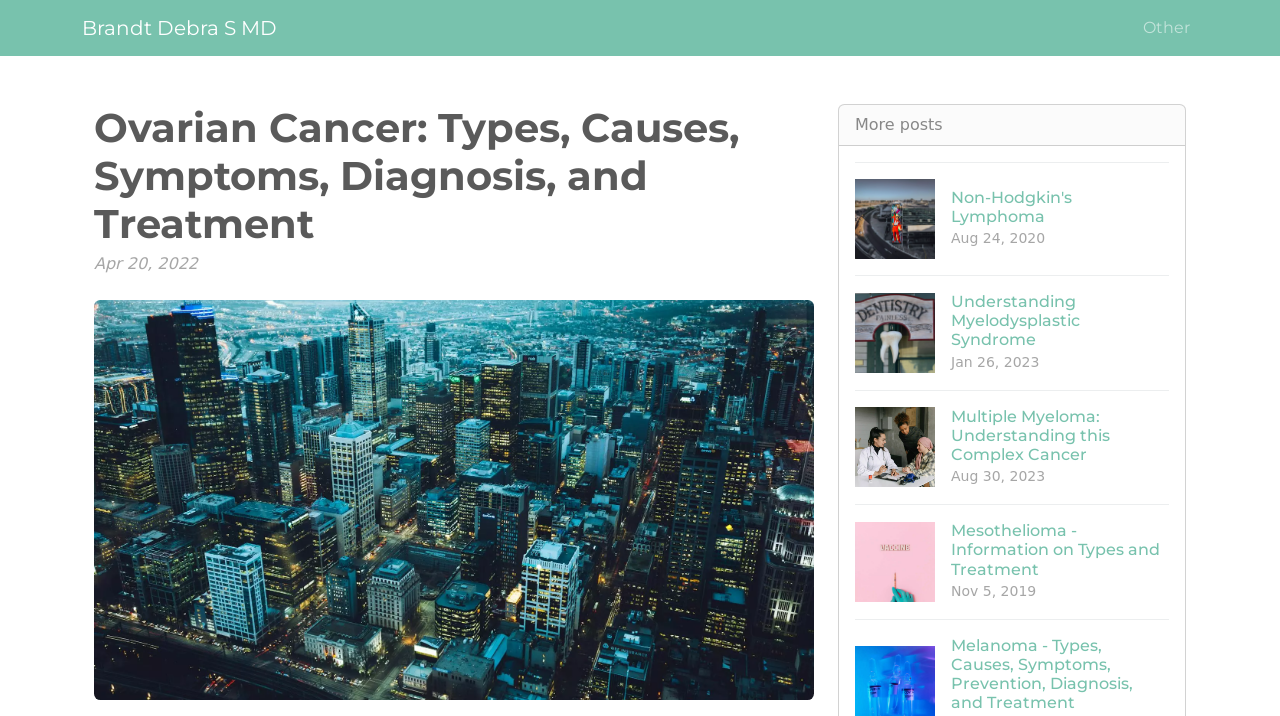Provide the bounding box coordinates of the UI element that matches the description: "Non-Hodgkin's Lymphoma Aug 24, 2020".

[0.668, 0.226, 0.913, 0.384]